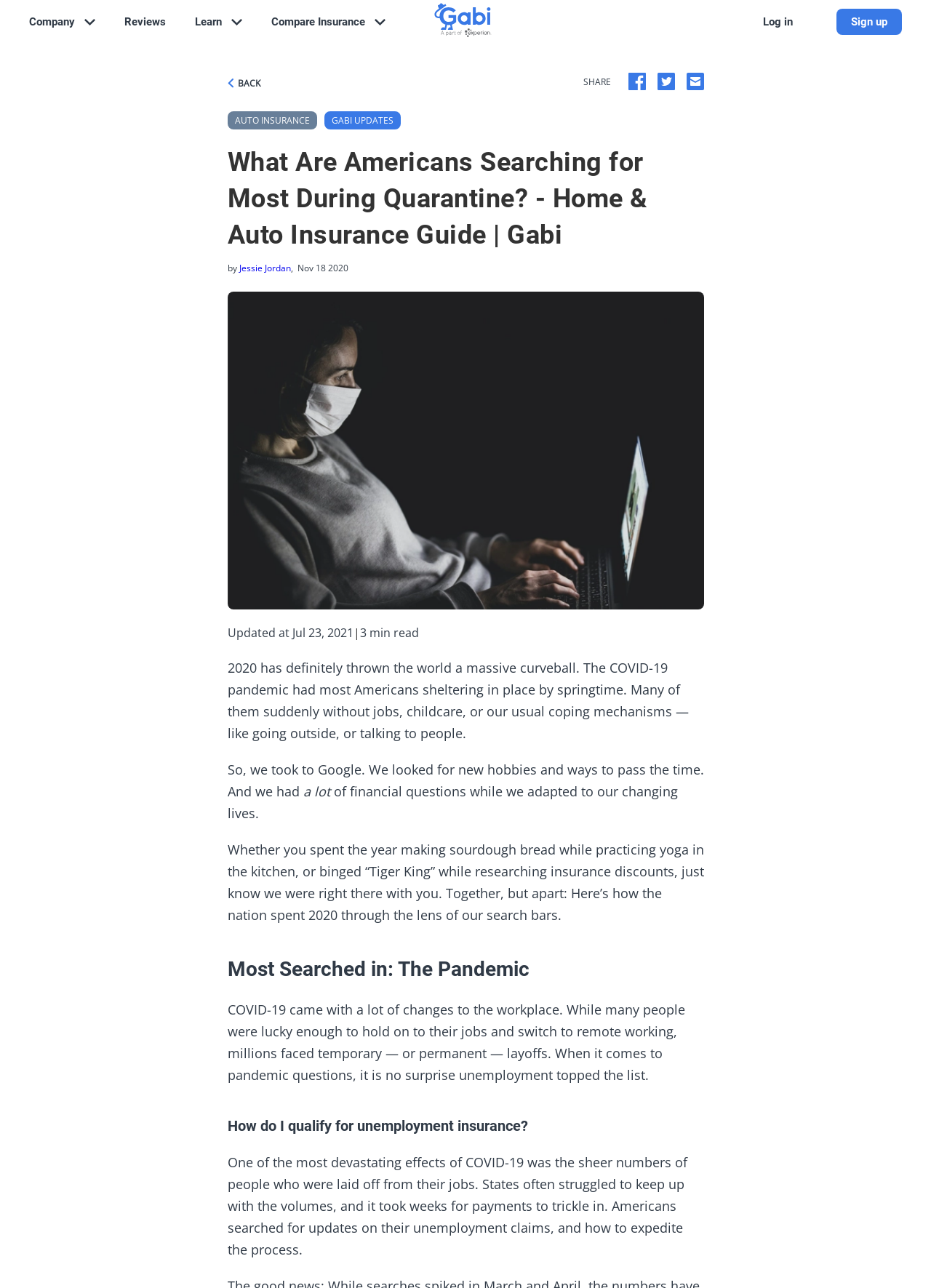Identify the bounding box coordinates for the UI element described as follows: State of the Planet.sotp-svg{fill:#231f20}. Use the format (top-left x, top-left y, bottom-right x, bottom-right y) and ensure all values are floating point numbers between 0 and 1.

None